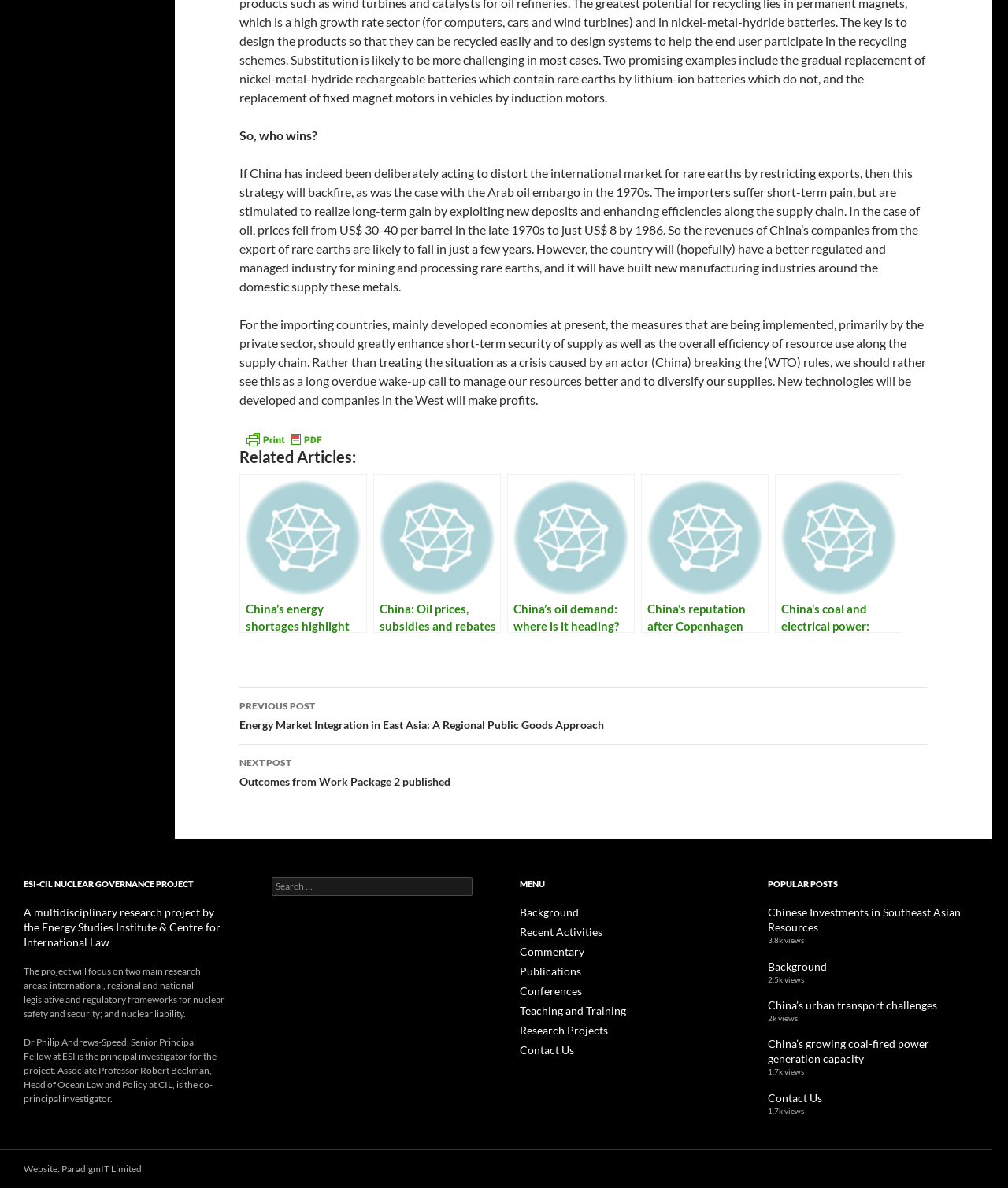Please provide a brief answer to the following inquiry using a single word or phrase:
How many popular posts are listed?

4